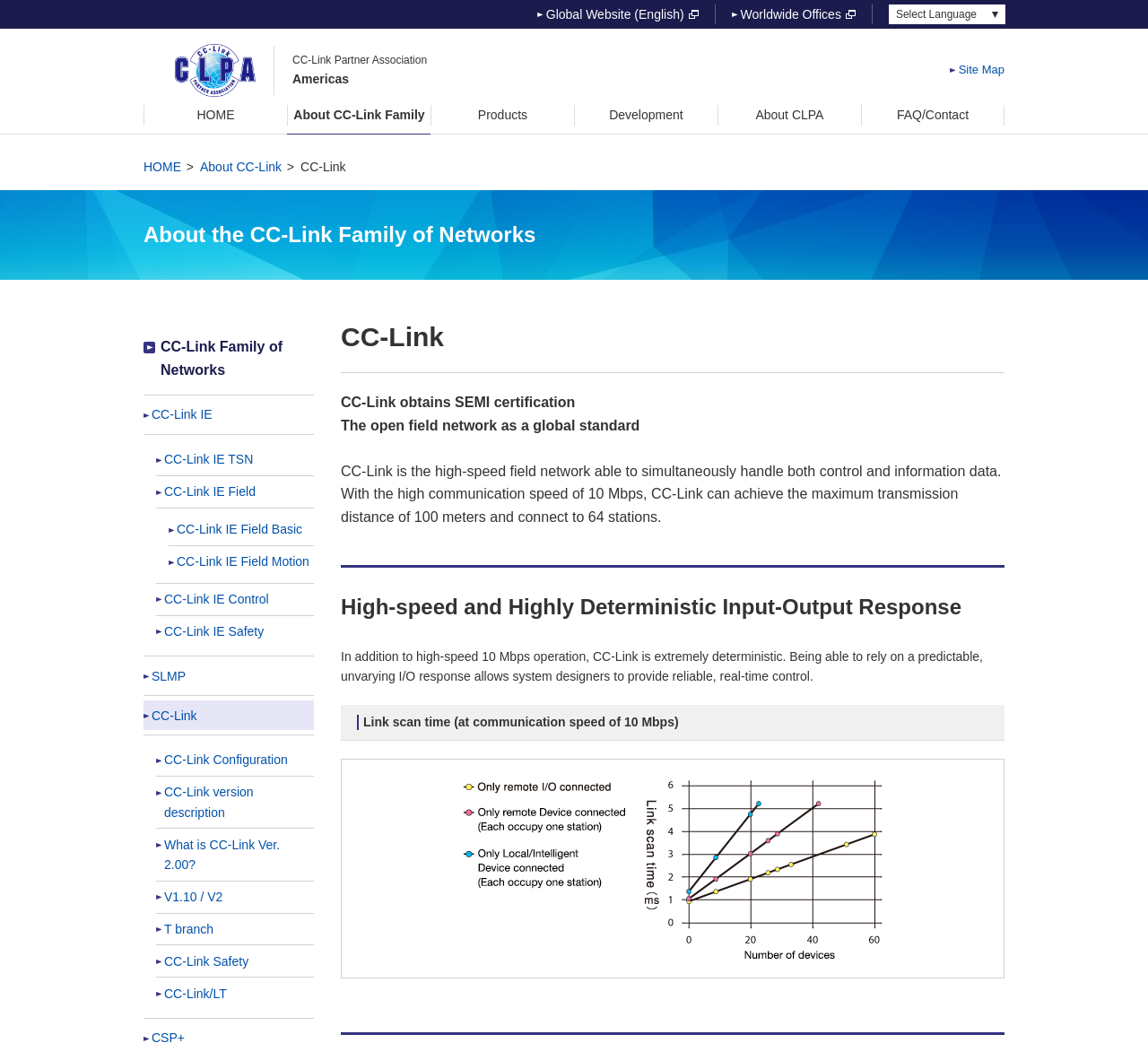Please identify the bounding box coordinates of the area I need to click to accomplish the following instruction: "Go to HOME".

[0.125, 0.093, 0.25, 0.128]